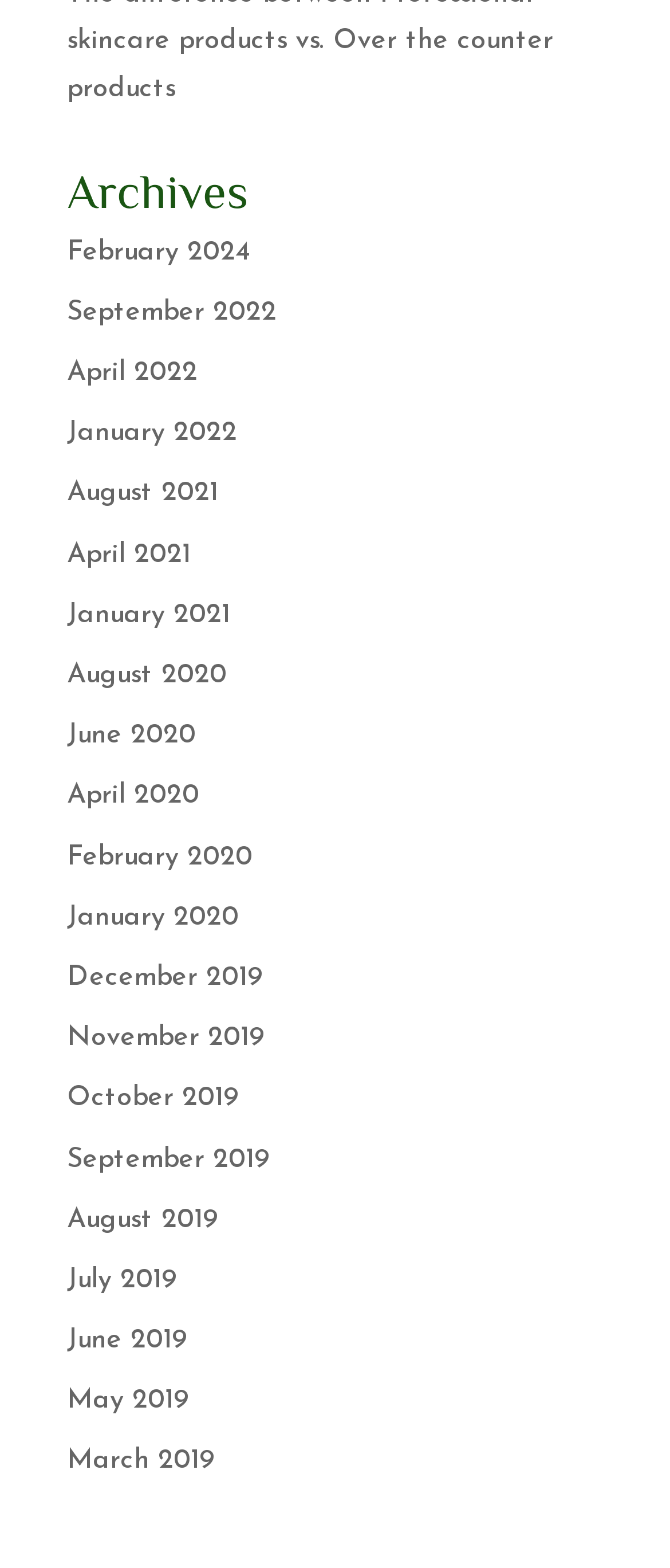Provide a brief response in the form of a single word or phrase:
What is the latest month available on this webpage?

February 2024